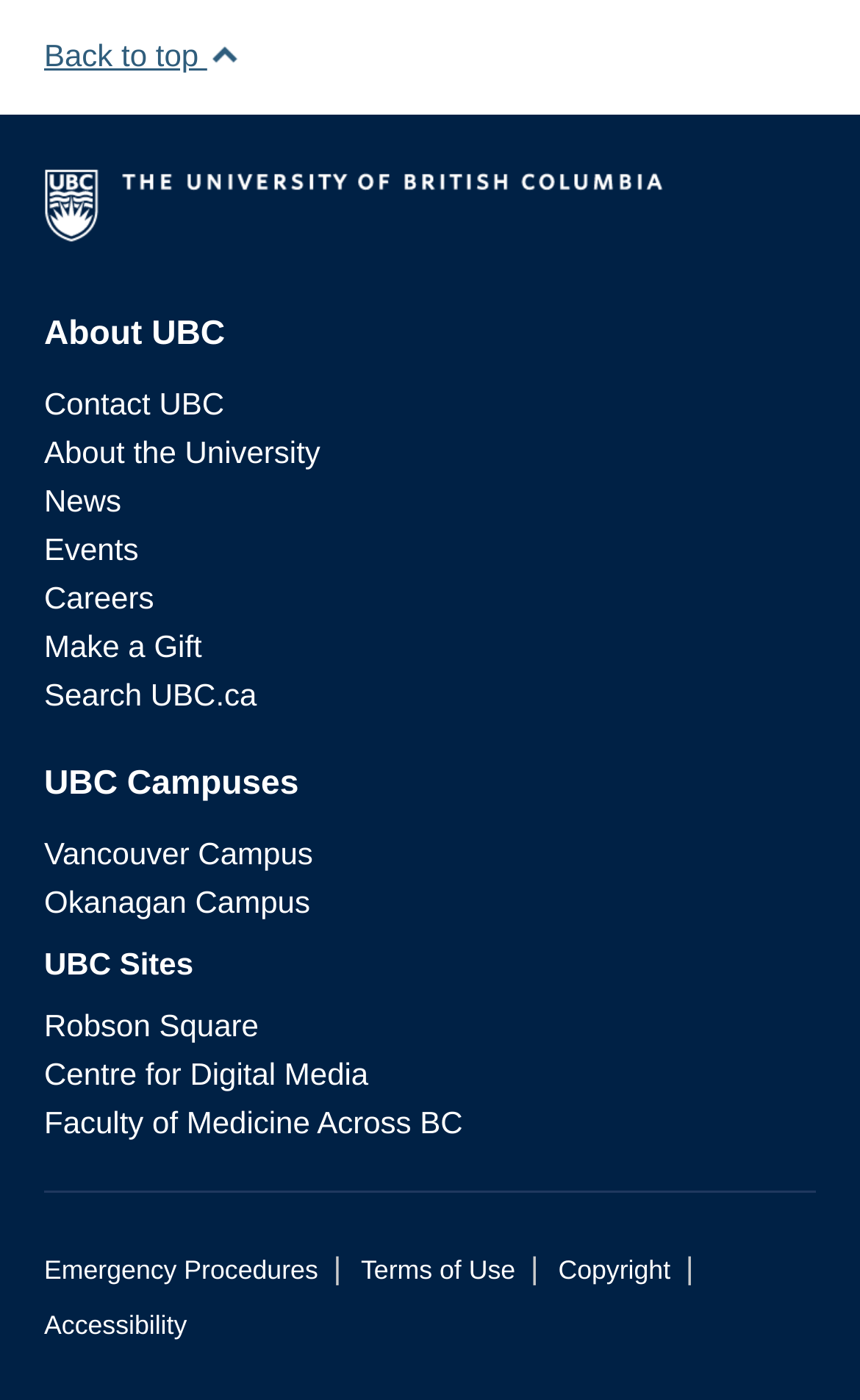Please locate the bounding box coordinates of the element that should be clicked to complete the given instruction: "learn about UBC".

[0.051, 0.215, 0.949, 0.263]